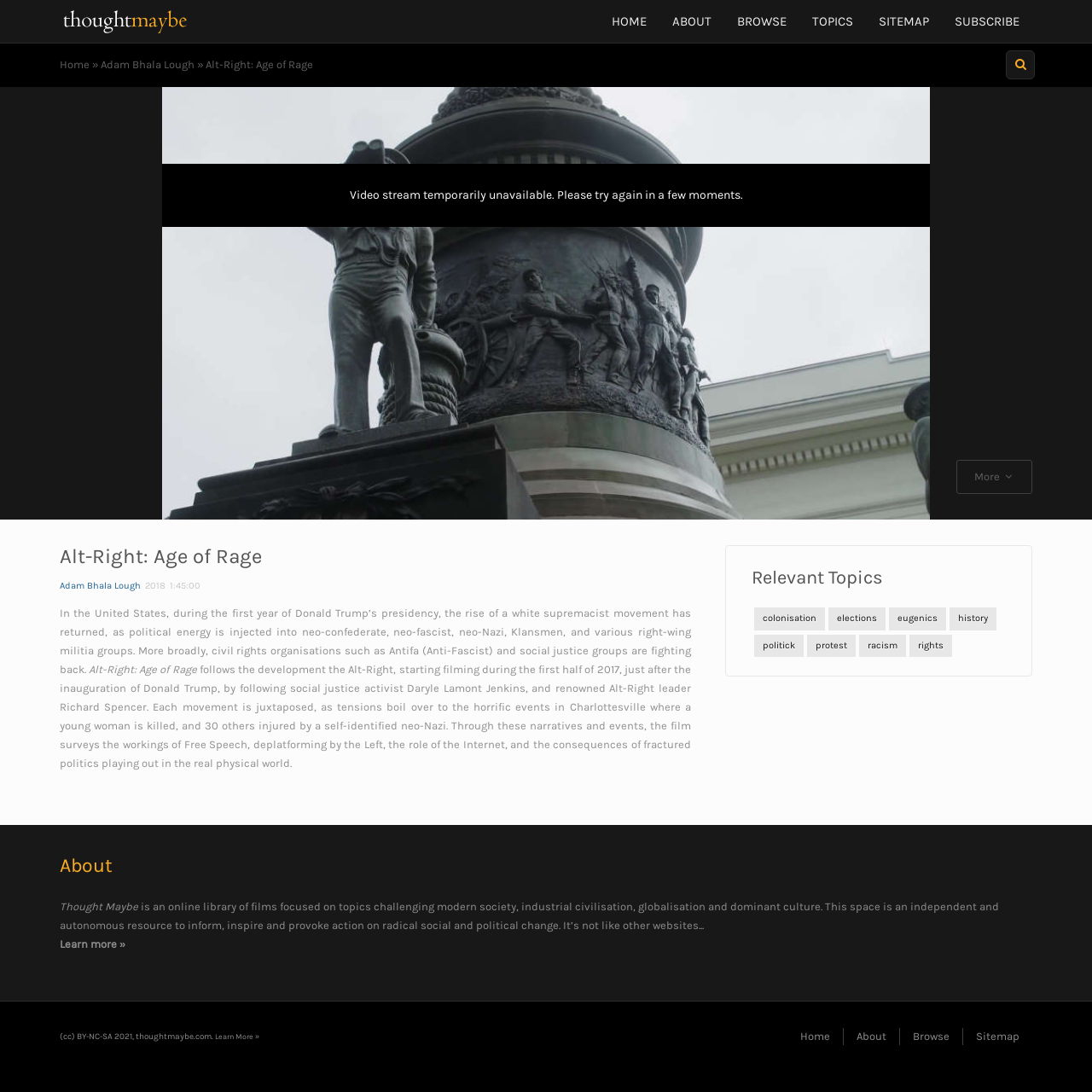Identify the bounding box coordinates of the clickable region necessary to fulfill the following instruction: "view Hemp Flower for Stress image". The bounding box coordinates should be four float numbers between 0 and 1, i.e., [left, top, right, bottom].

None